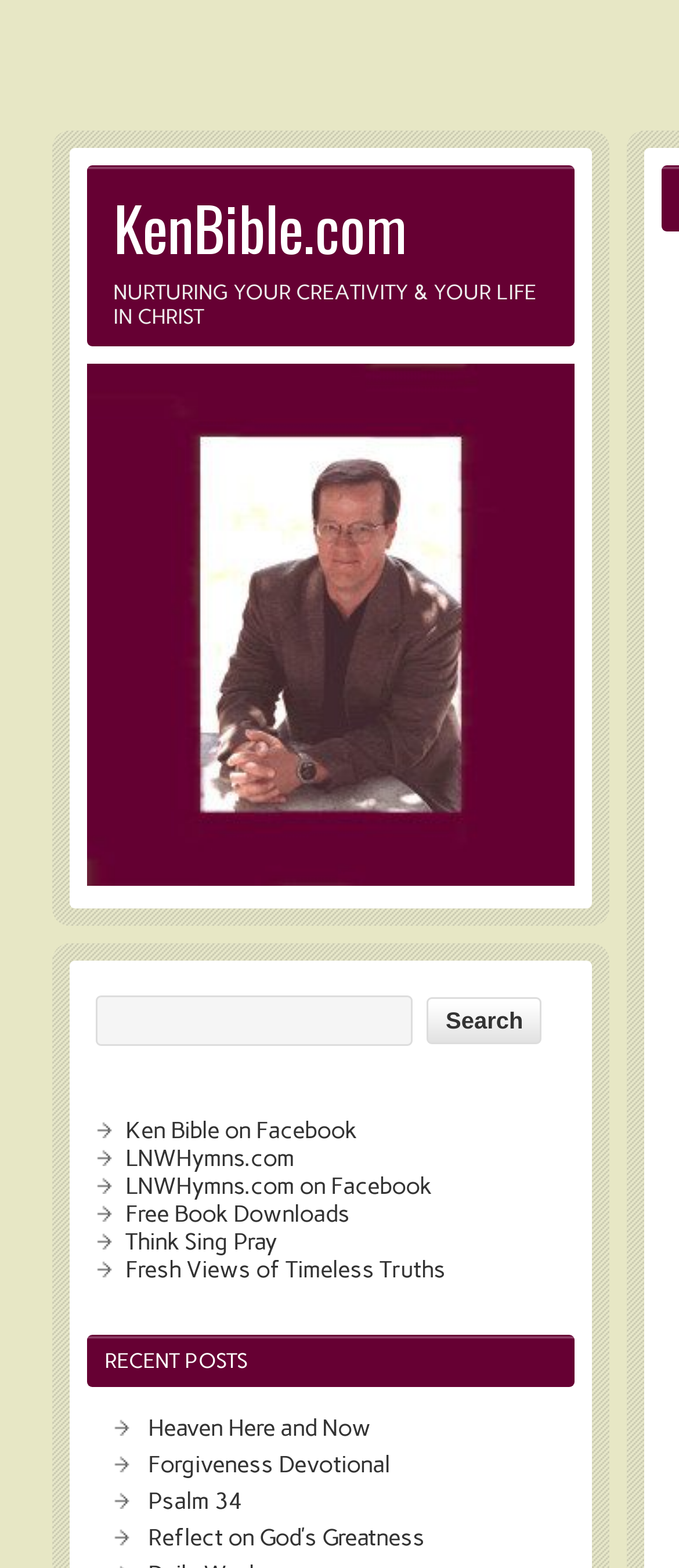Provide the bounding box coordinates, formatted as (top-left x, top-left y, bottom-right x, bottom-right y), with all values being floating point numbers between 0 and 1. Identify the bounding box of the UI element that matches the description: LNWHymns.com on Facebook

[0.185, 0.747, 0.636, 0.765]